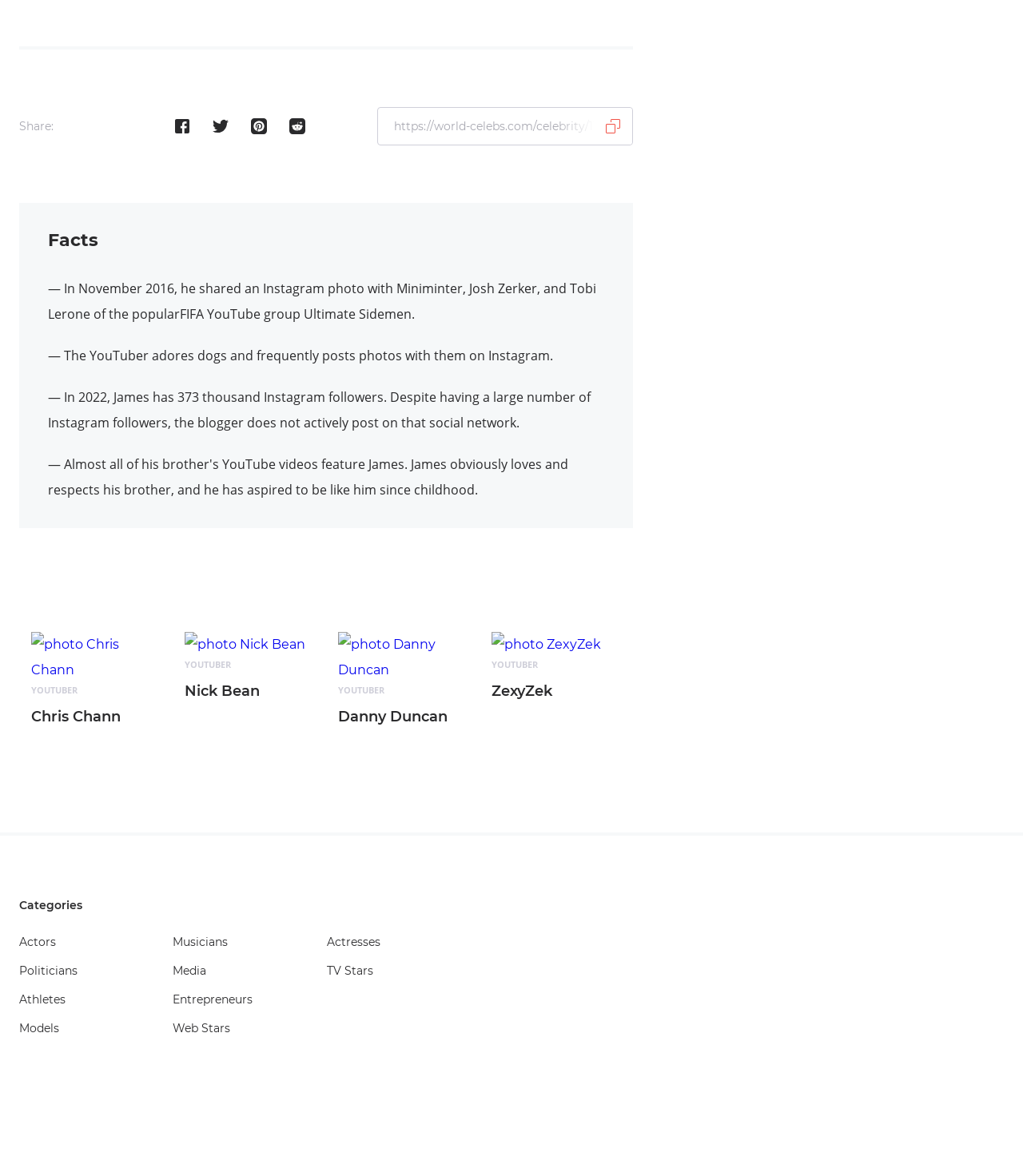Please find the bounding box coordinates of the element's region to be clicked to carry out this instruction: "Open James White's facts page".

[0.047, 0.194, 0.591, 0.215]